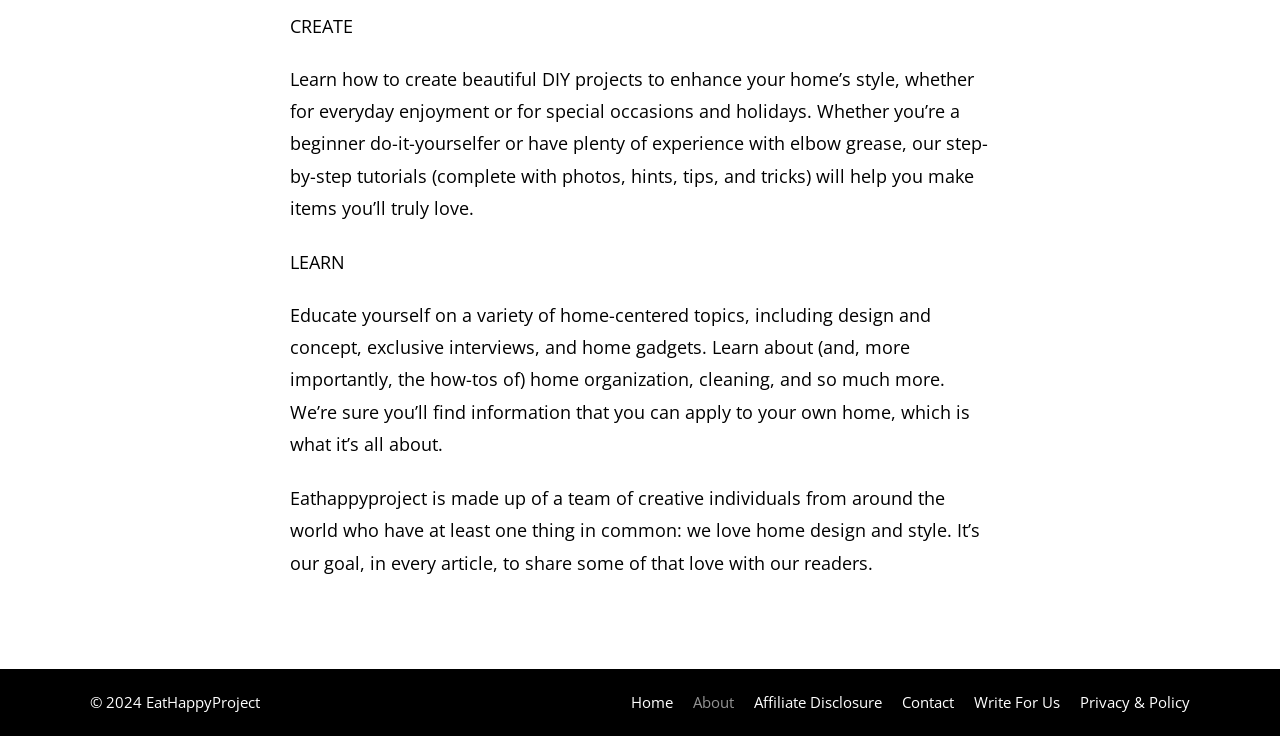Determine the bounding box coordinates of the UI element described by: "Telegram".

None